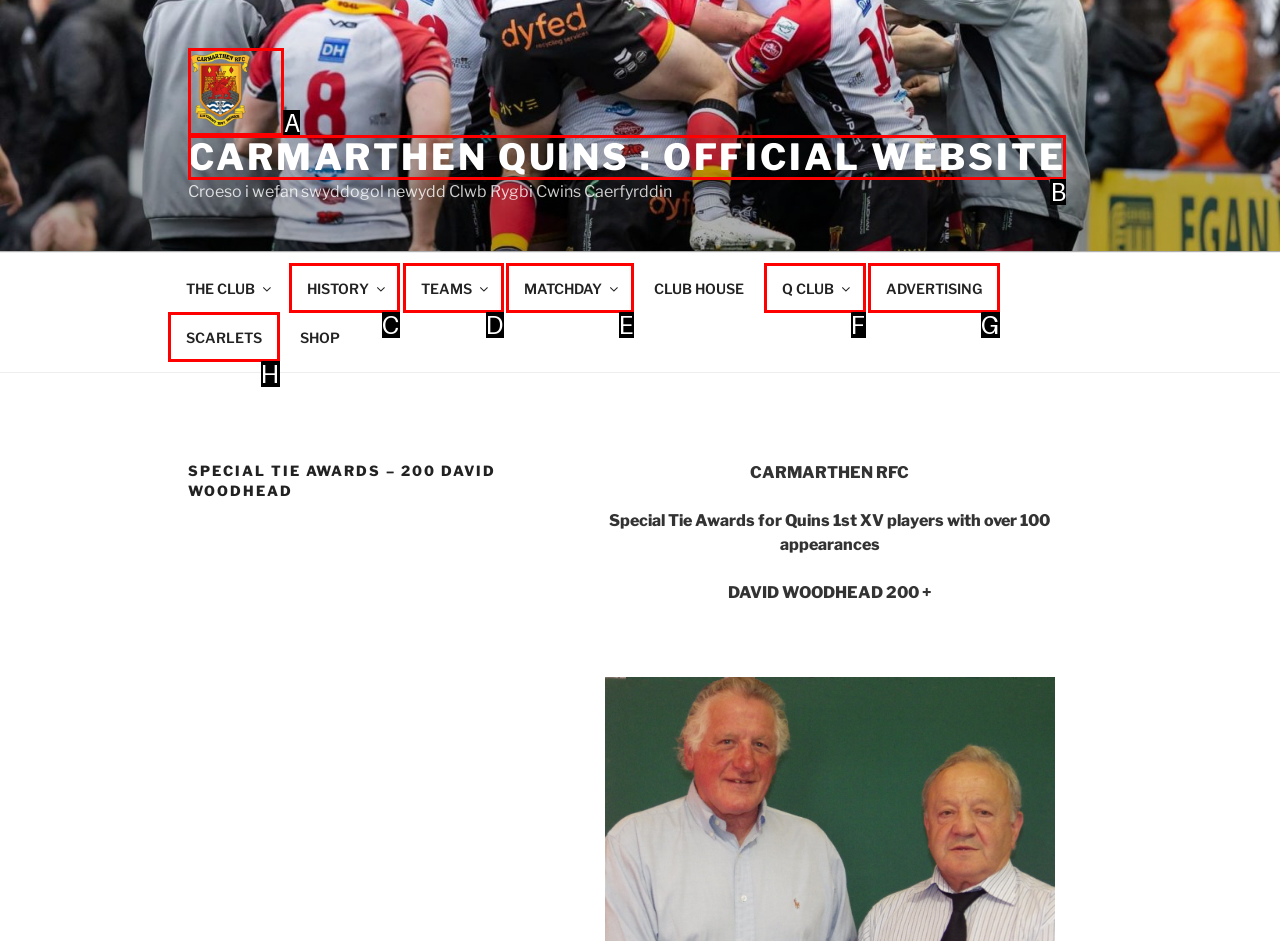Find the HTML element to click in order to complete this task: Visit the HISTORY page
Answer with the letter of the correct option.

C